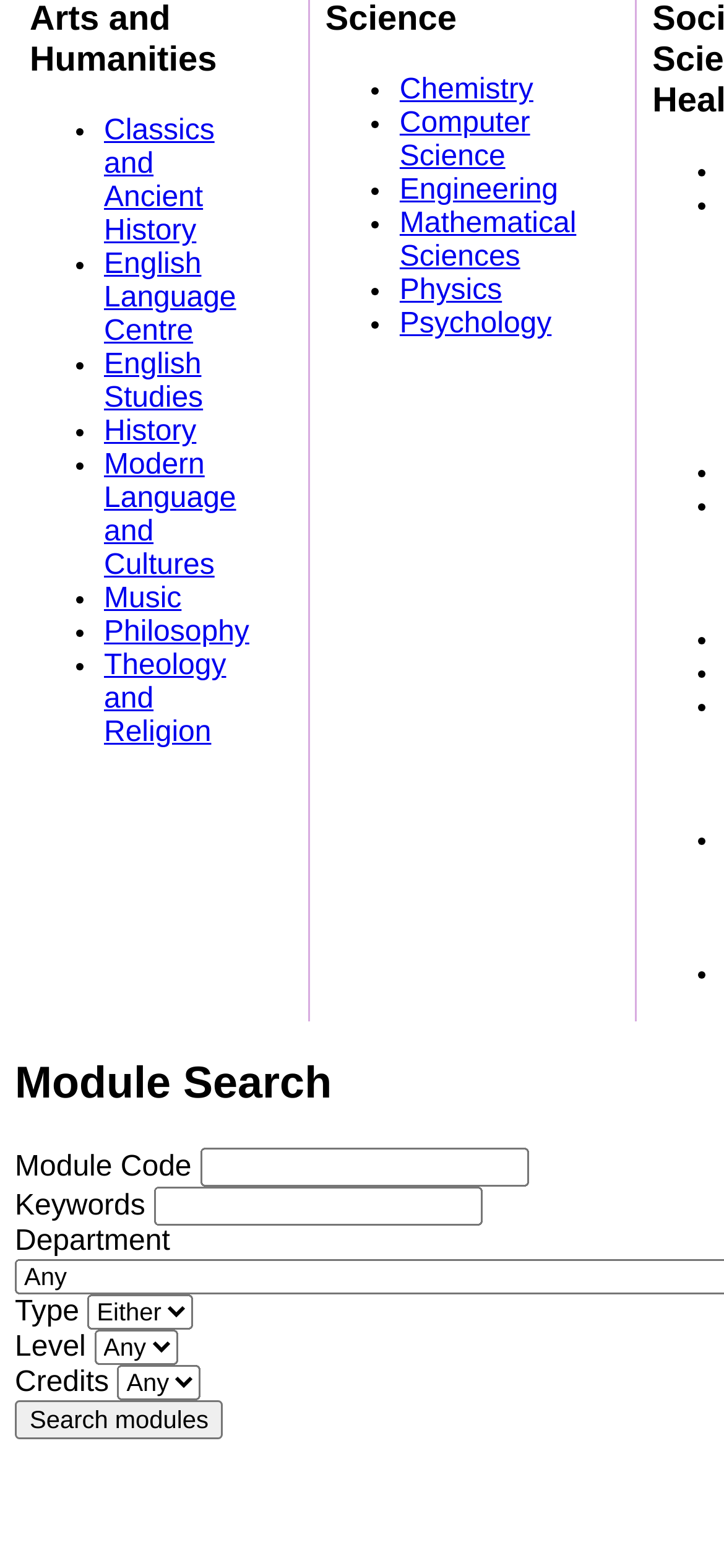How many combo boxes are there?
Please describe in detail the information shown in the image to answer the question.

I counted the number of combo boxes on the webpage, which are 'Type', 'Level', and 'Credits', all located below the text boxes.